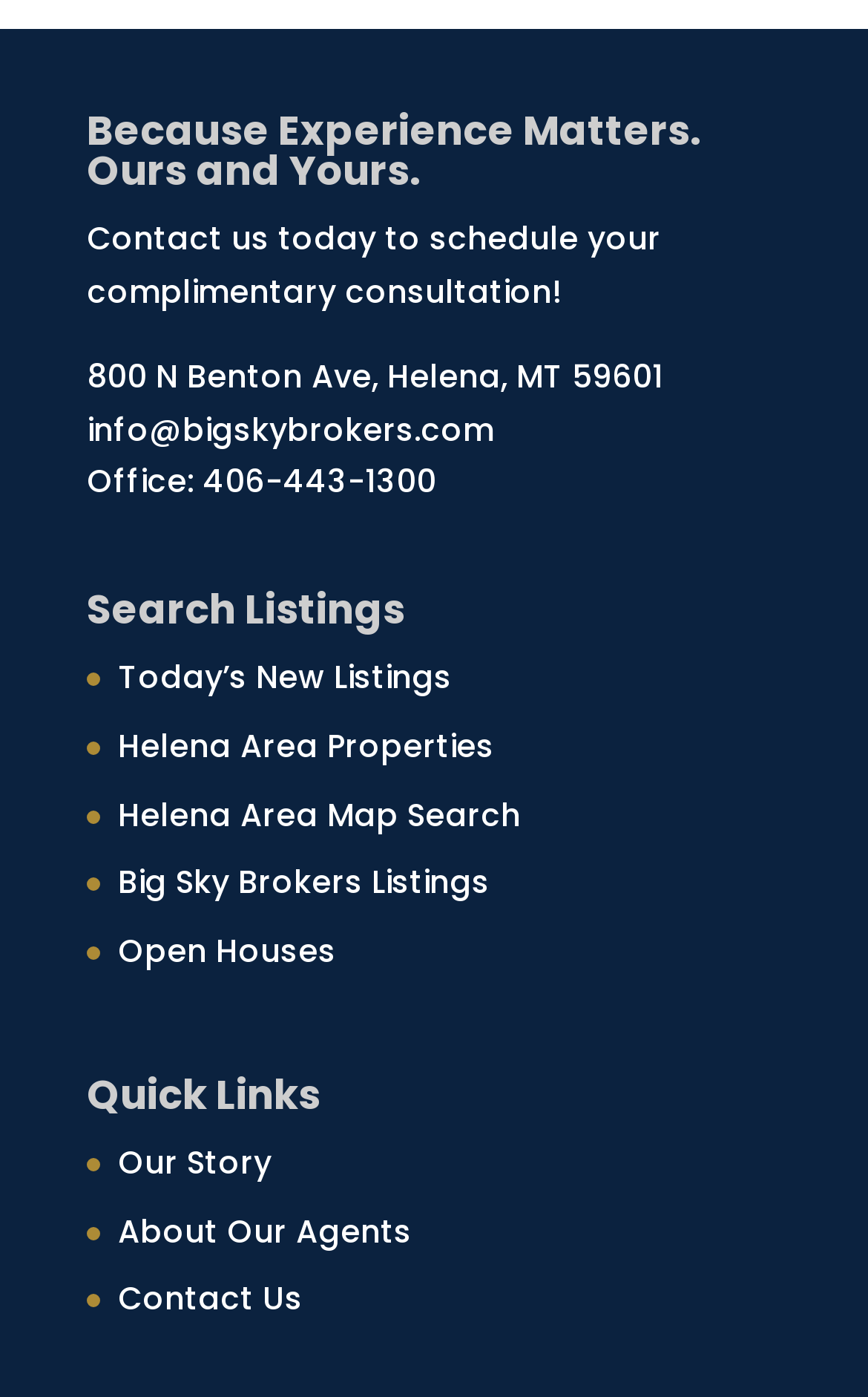Please give a short response to the question using one word or a phrase:
What is the company's email address?

info@bigskybrokers.com